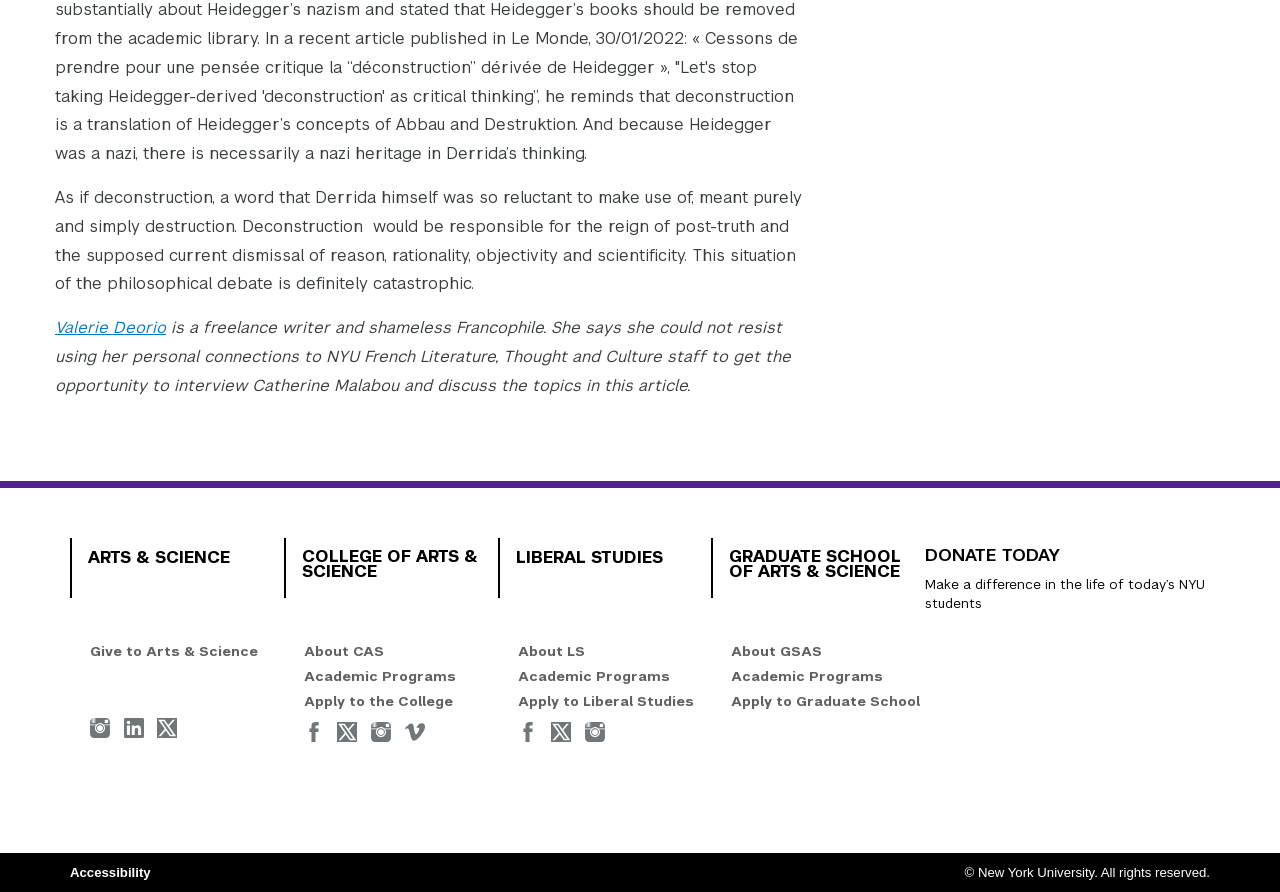Please predict the bounding box coordinates of the element's region where a click is necessary to complete the following instruction: "Read about the College of Arts & Science". The coordinates should be represented by four float numbers between 0 and 1, i.e., [left, top, right, bottom].

[0.236, 0.615, 0.376, 0.65]